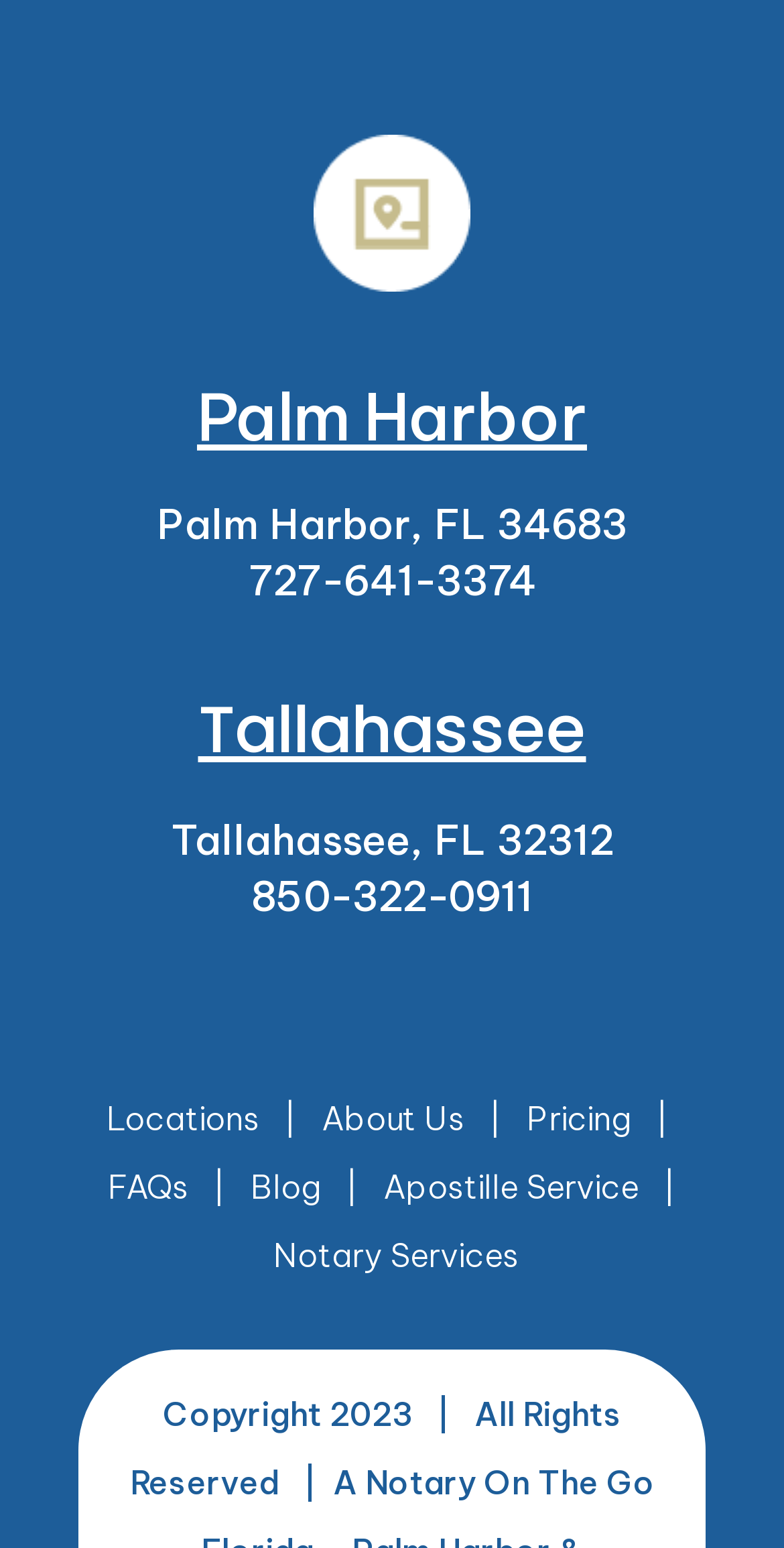Locate the bounding box coordinates of the area to click to fulfill this instruction: "Check FAQs". The bounding box should be presented as four float numbers between 0 and 1, in the order [left, top, right, bottom].

[0.137, 0.754, 0.24, 0.78]